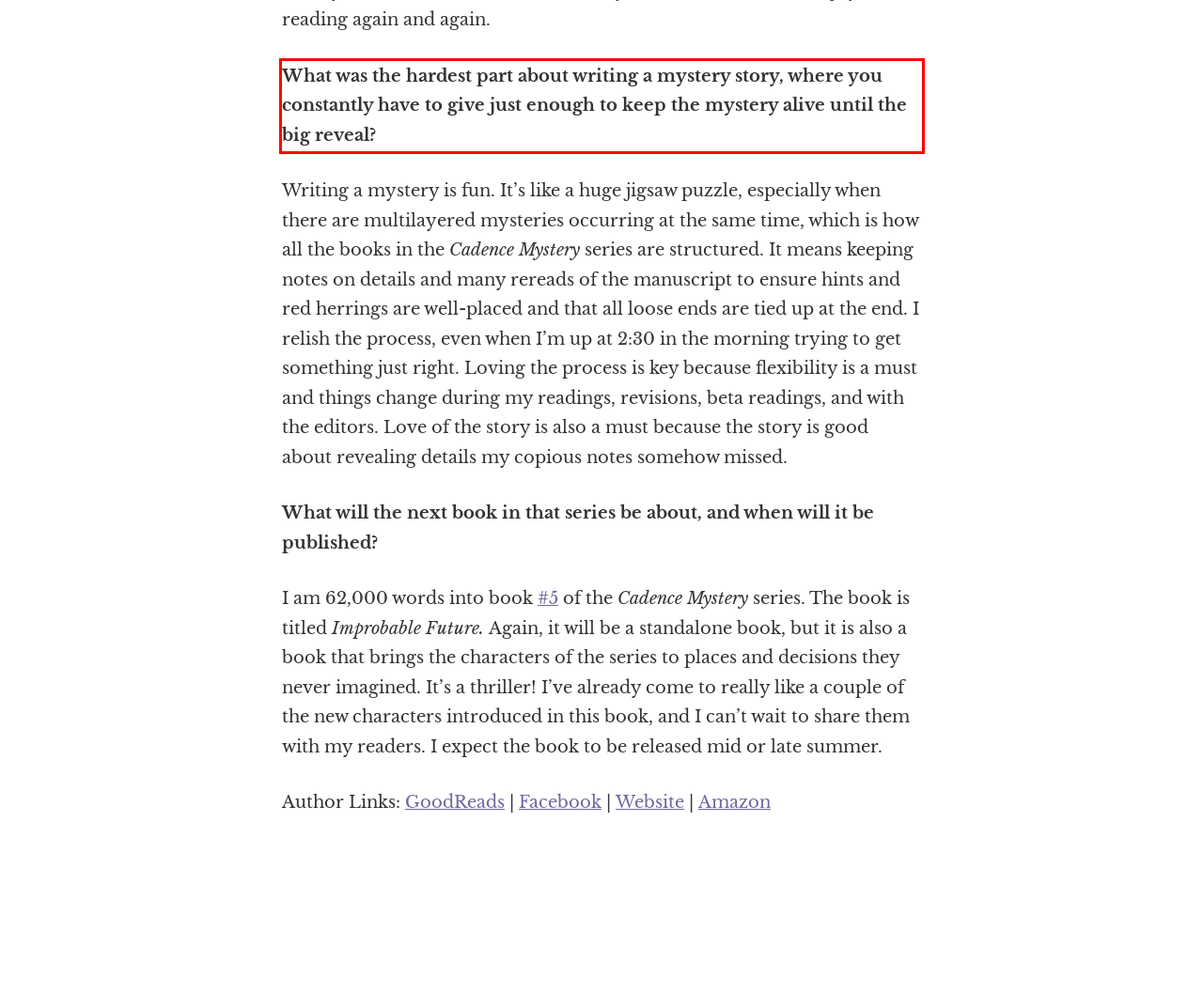From the screenshot of the webpage, locate the red bounding box and extract the text contained within that area.

What was the hardest part about writing a mystery story, where you constantly have to give just enough to keep the mystery alive until the big reveal?